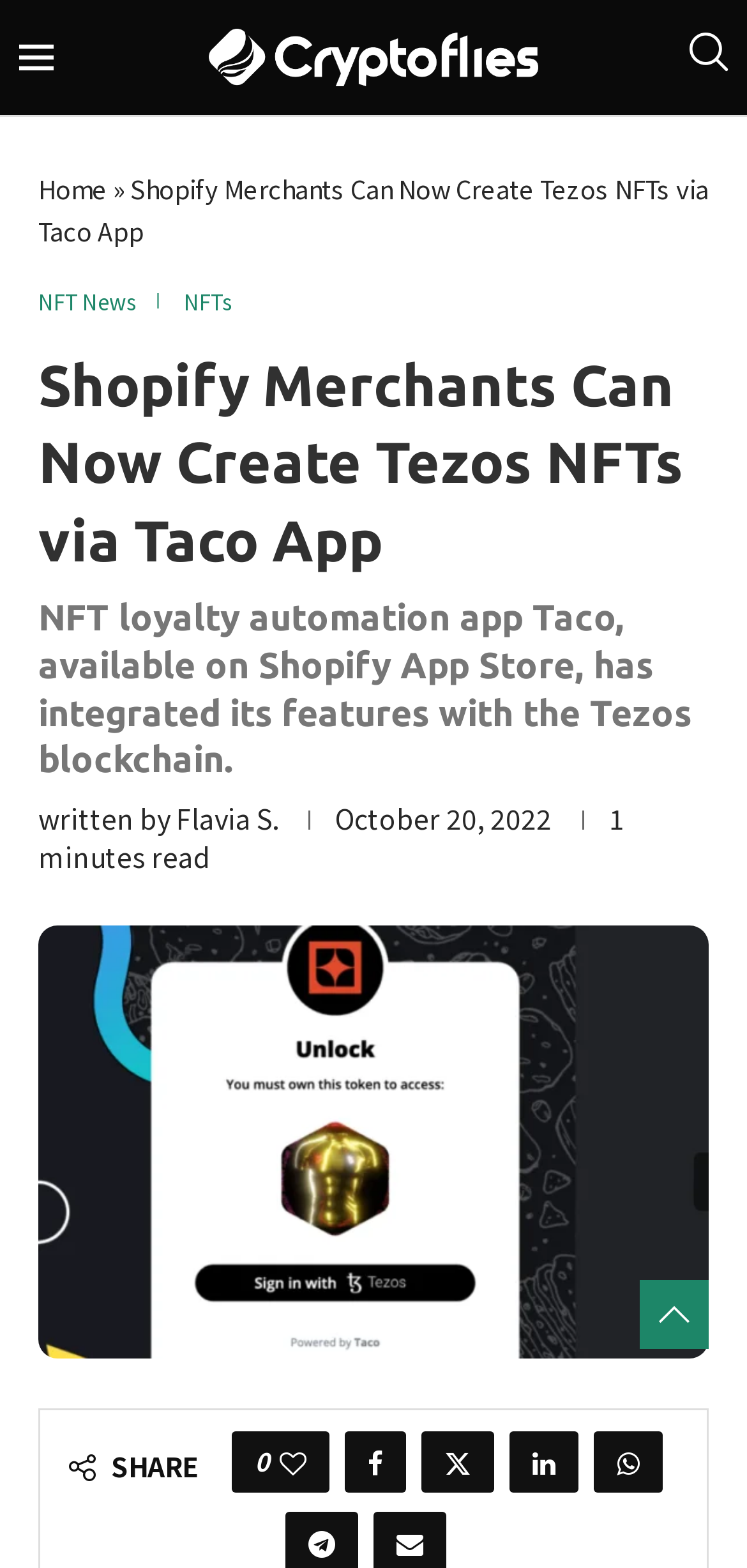Offer a detailed explanation of the webpage layout and contents.

This webpage is an article from Cryptoflies News, with the title "Shopify Merchants Can Now Create Tezos NFTs via Taco App". At the top, there is a small logo of Cryptoflies News, accompanied by a search bar on the right side. Below the title, there are several links to different categories, including "Home", "NFT News", and "NFTs". 

The main content of the article is divided into two sections. The first section is a brief summary of the article, stating that the NFT loyalty automation app Taco has integrated its features with the Tezos blockchain. The second section is the main article, which provides more details about the integration. 

On the right side of the article, there is a small section displaying the author's name, "Flavia S.", and the date of publication, "October 20, 2022". Below this section, there is an image related to the article, showing the Taco Shopify app and Tezos NFTs. 

At the bottom of the page, there are several social media links, allowing users to share the article on Facebook, Twitter, LinkedIn, and Whatsapp. There is also a "Like this post" button and a "SHARE" button.